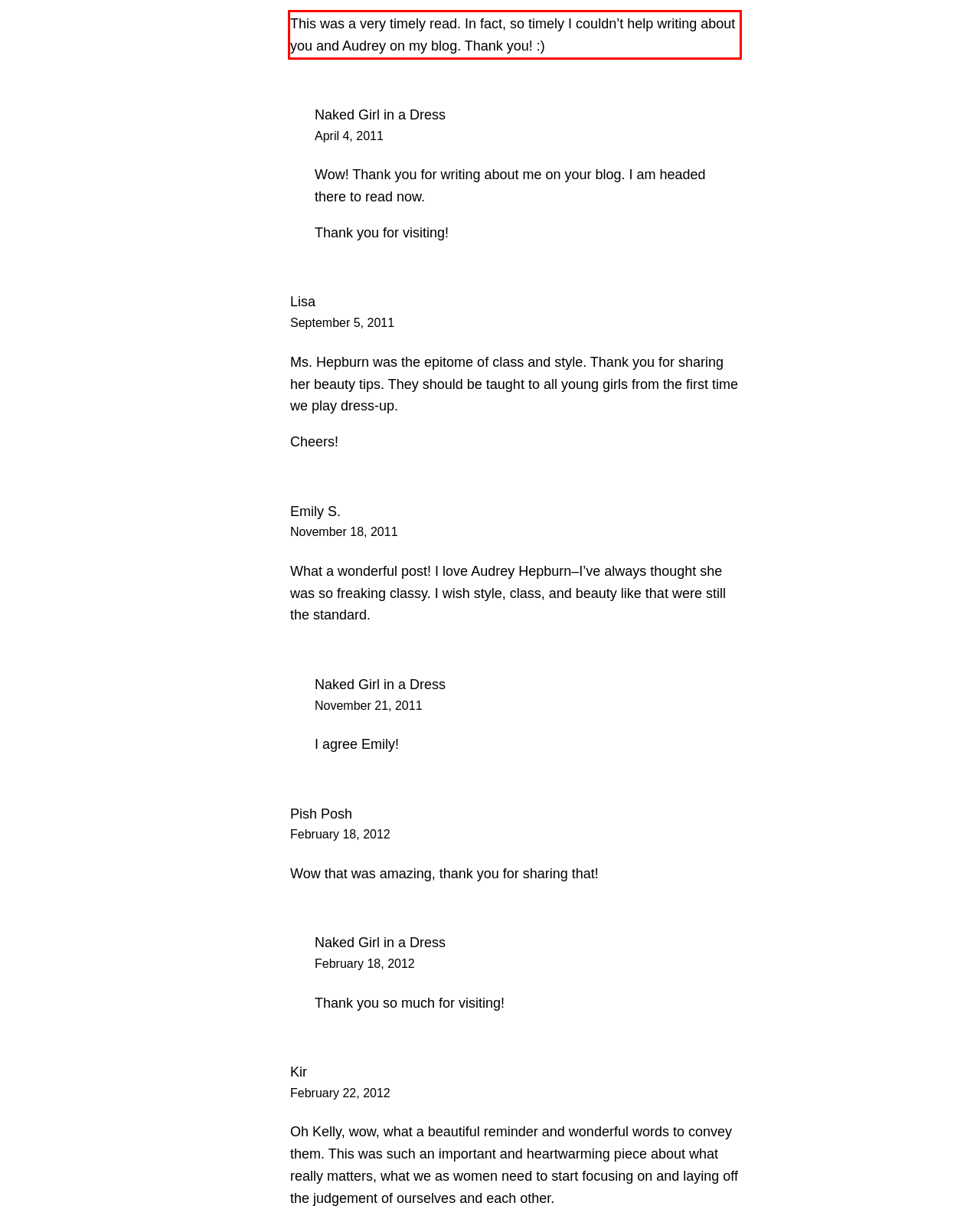You have a screenshot of a webpage with a red bounding box. Use OCR to generate the text contained within this red rectangle.

This was a very timely read. In fact, so timely I couldn’t help writing about you and Audrey on my blog. Thank you! :)